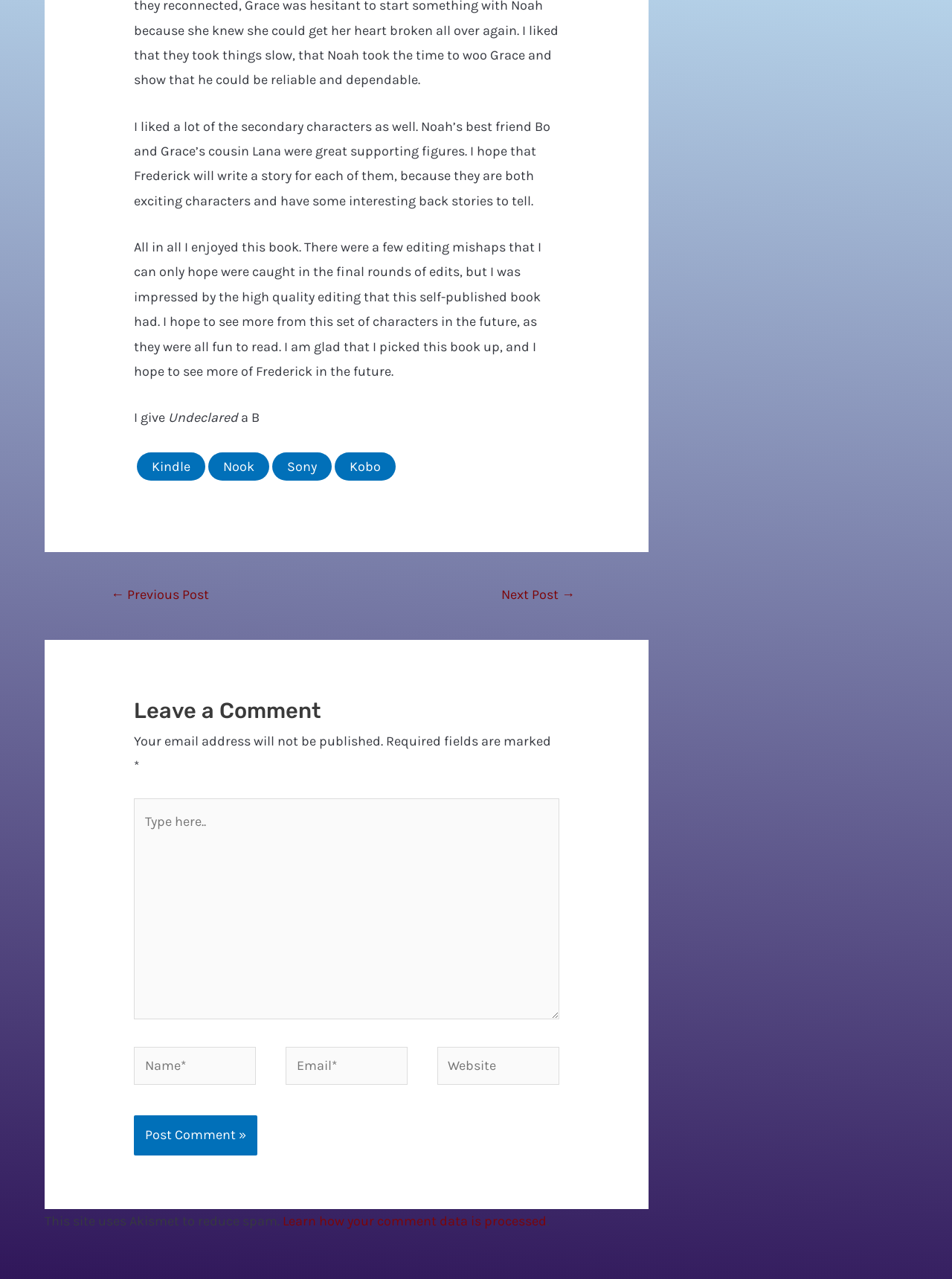Reply to the question with a brief word or phrase: What is the author's opinion about the book?

Positive